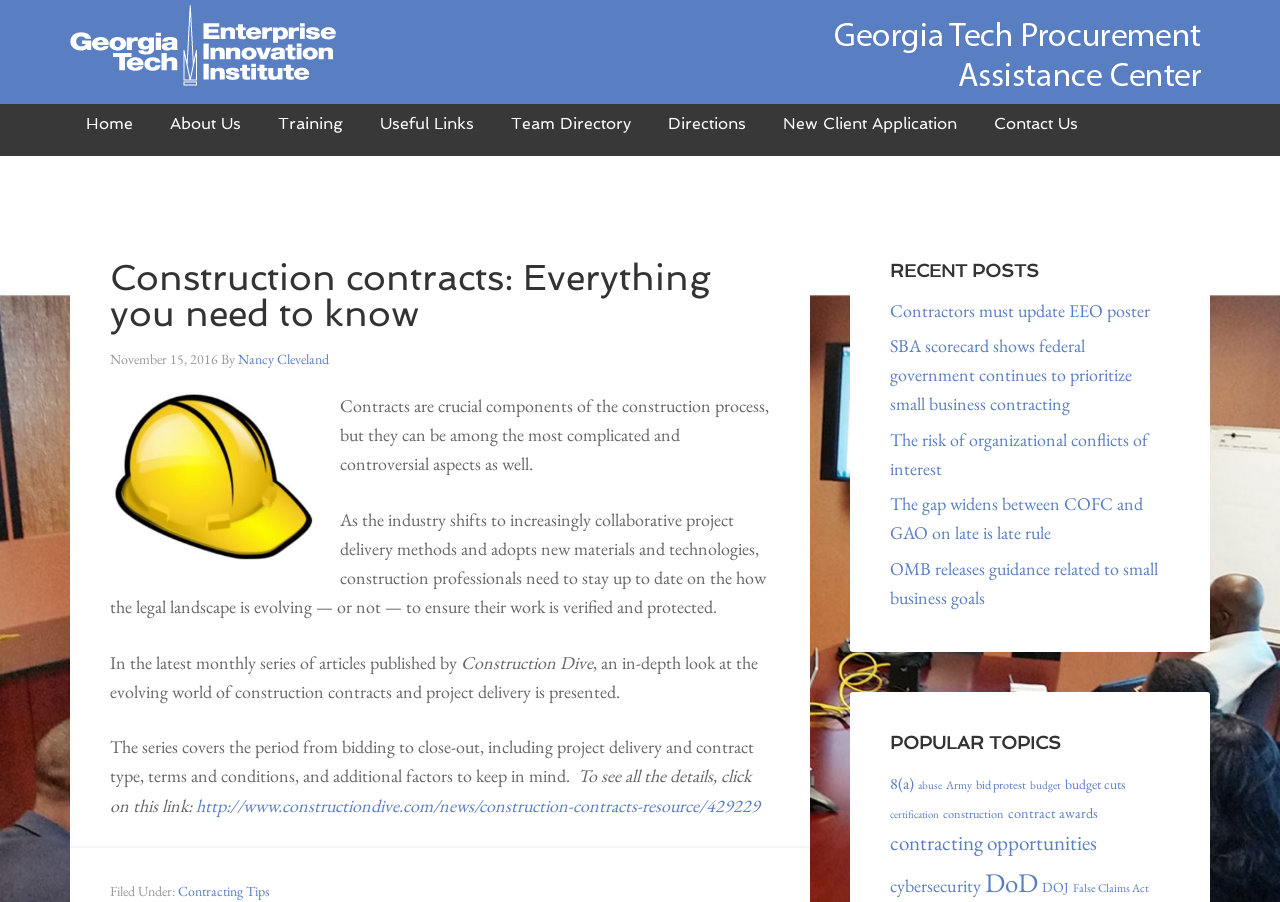Locate the bounding box coordinates of the clickable area needed to fulfill the instruction: "Explore the 'construction' topic".

[0.737, 0.894, 0.784, 0.911]